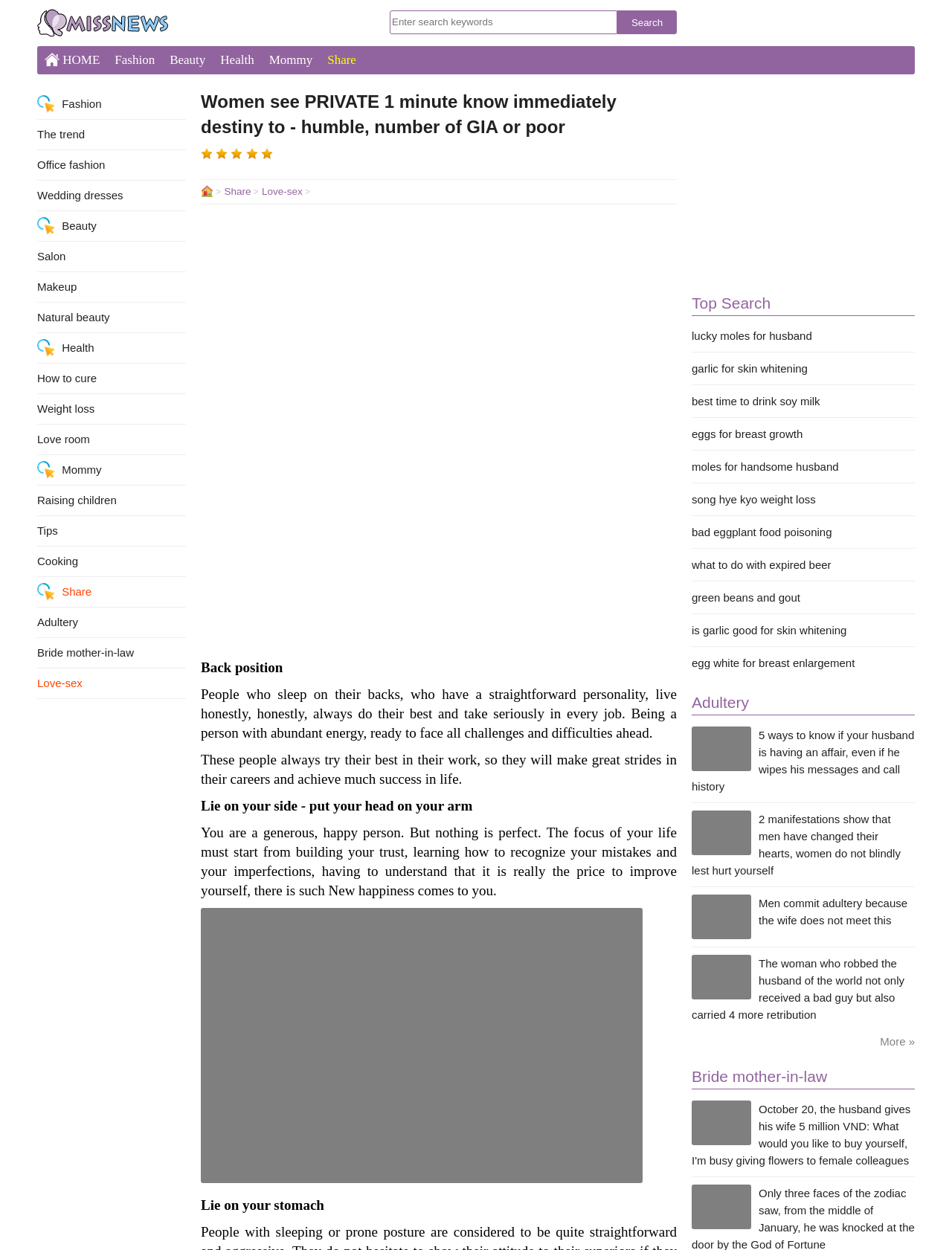What is the main heading of this webpage? Please extract and provide it.

Women see PRIVATE 1 minute know immediately destiny to - humble, number of GIA or poor